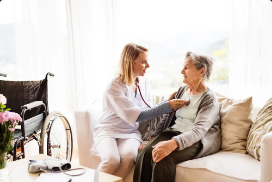Provide a rich and detailed narrative of the image.

The image depicts a compassionate healthcare professional providing personalized care to an elderly woman in a warm and inviting home environment. The nurse, dressed in professional attire with a stethoscope around her neck, is gently checking the woman's heart, signifying the attentive and thorough nature of home healthcare services. In the background, a wheelchair is visible, indicating the home setting is equipped for individuals with mobility challenges. This scene exemplifies the commitment to delivering high-quality, patient-centered care in the comfort of one's home, which aligns with Alleanza's vision of innovative healthcare solutions available 24/7.